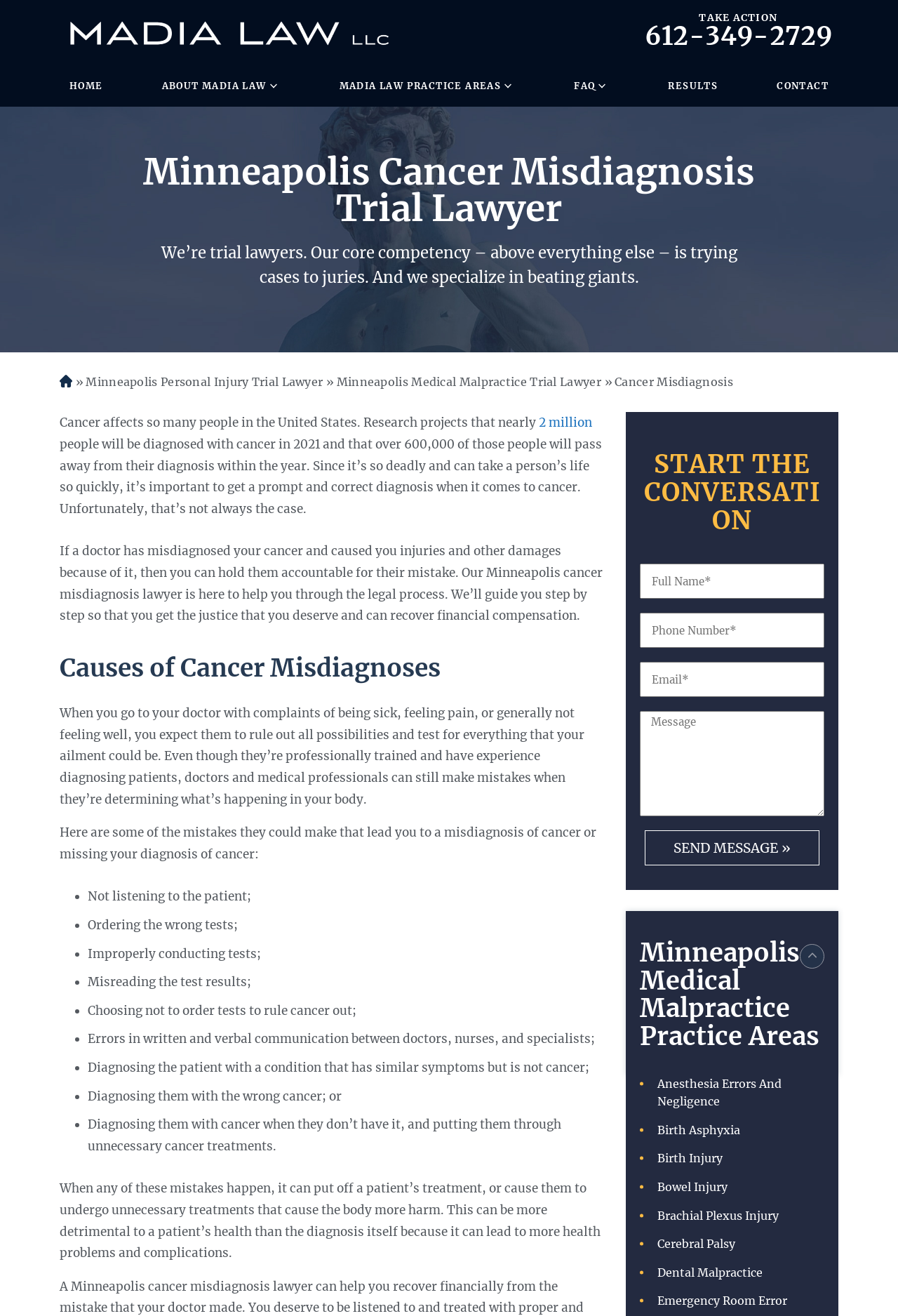Determine the bounding box coordinates of the clickable region to follow the instruction: "Fill out the contact form".

[0.712, 0.418, 0.918, 0.658]